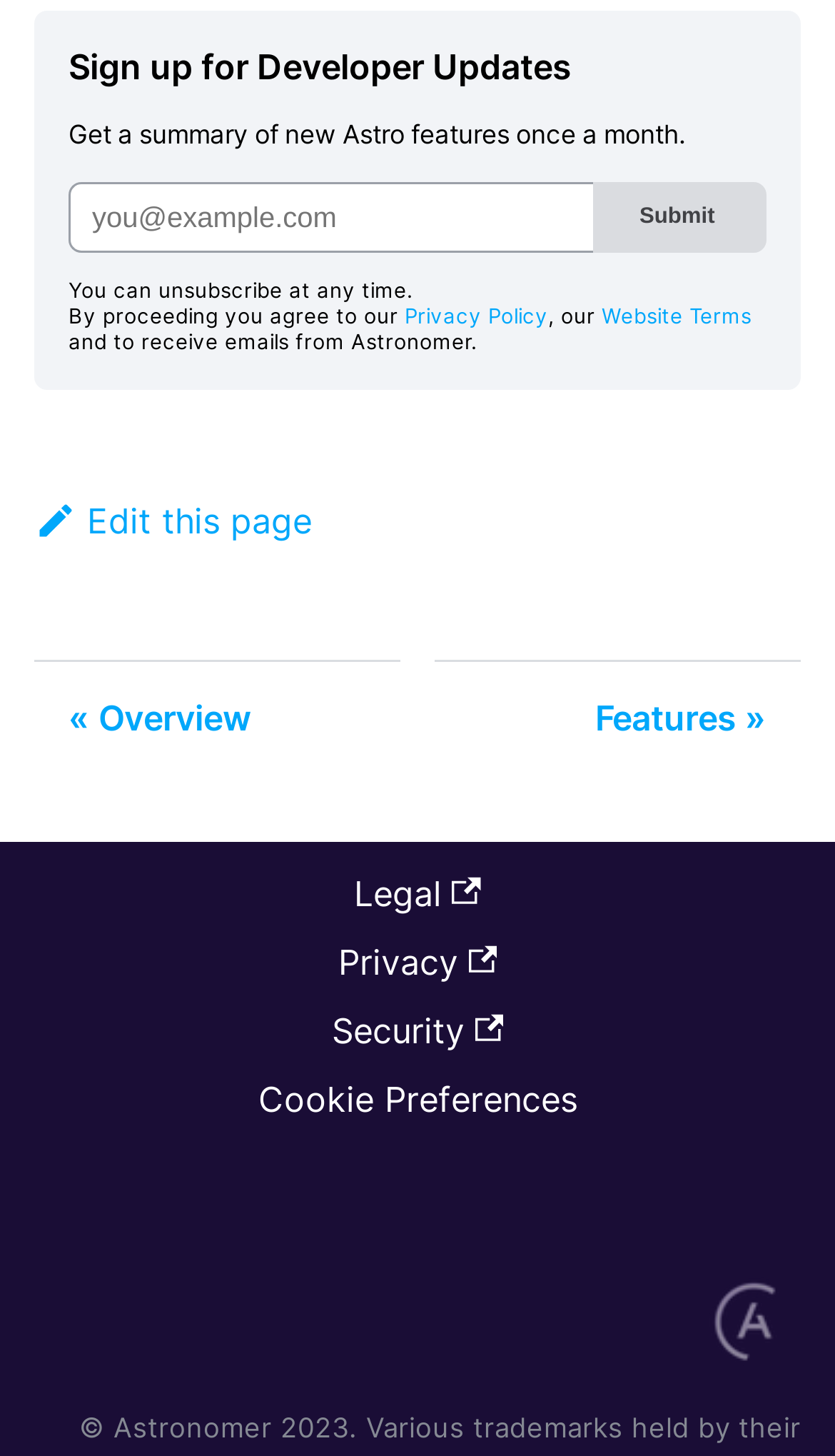Please identify the coordinates of the bounding box for the clickable region that will accomplish this instruction: "Edit this page".

[0.041, 0.343, 0.374, 0.372]